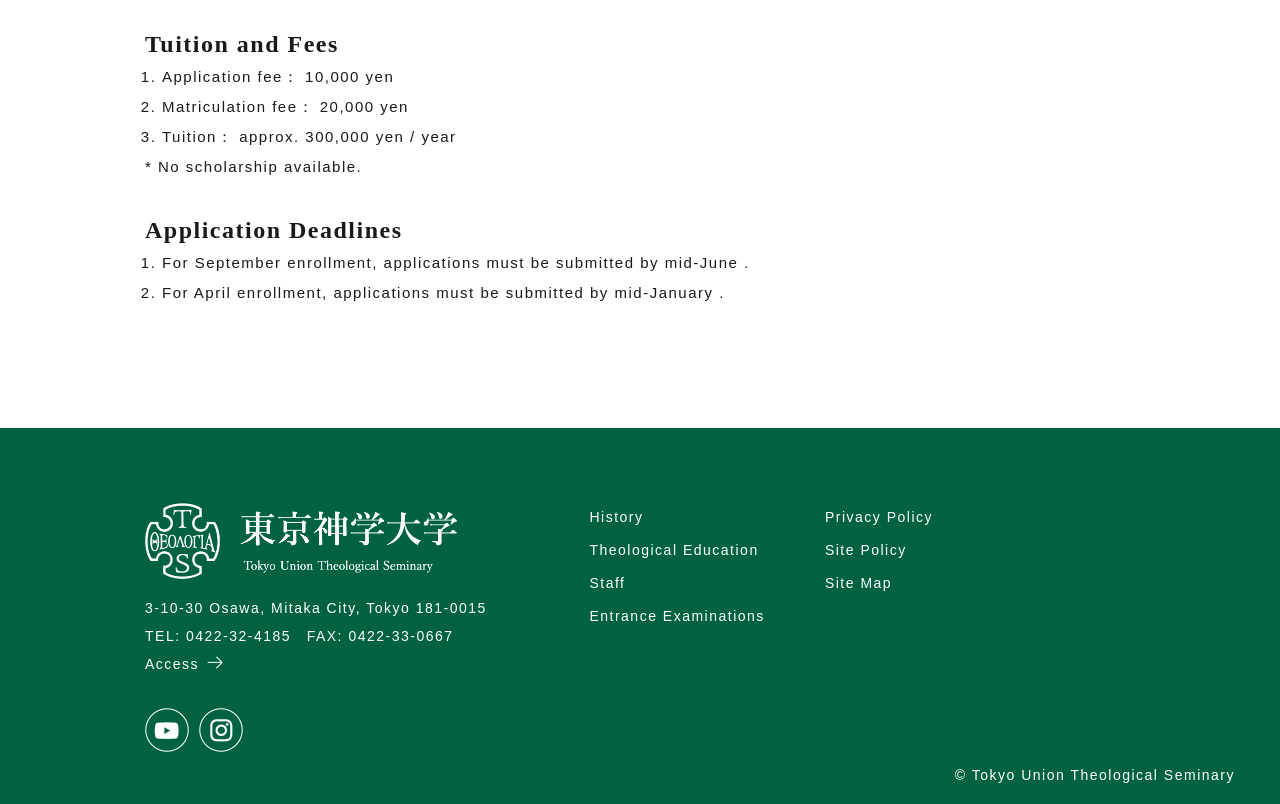Respond concisely with one word or phrase to the following query:
What is the copyright information at the bottom of the page?

© Tokyo Union Theological Seminary